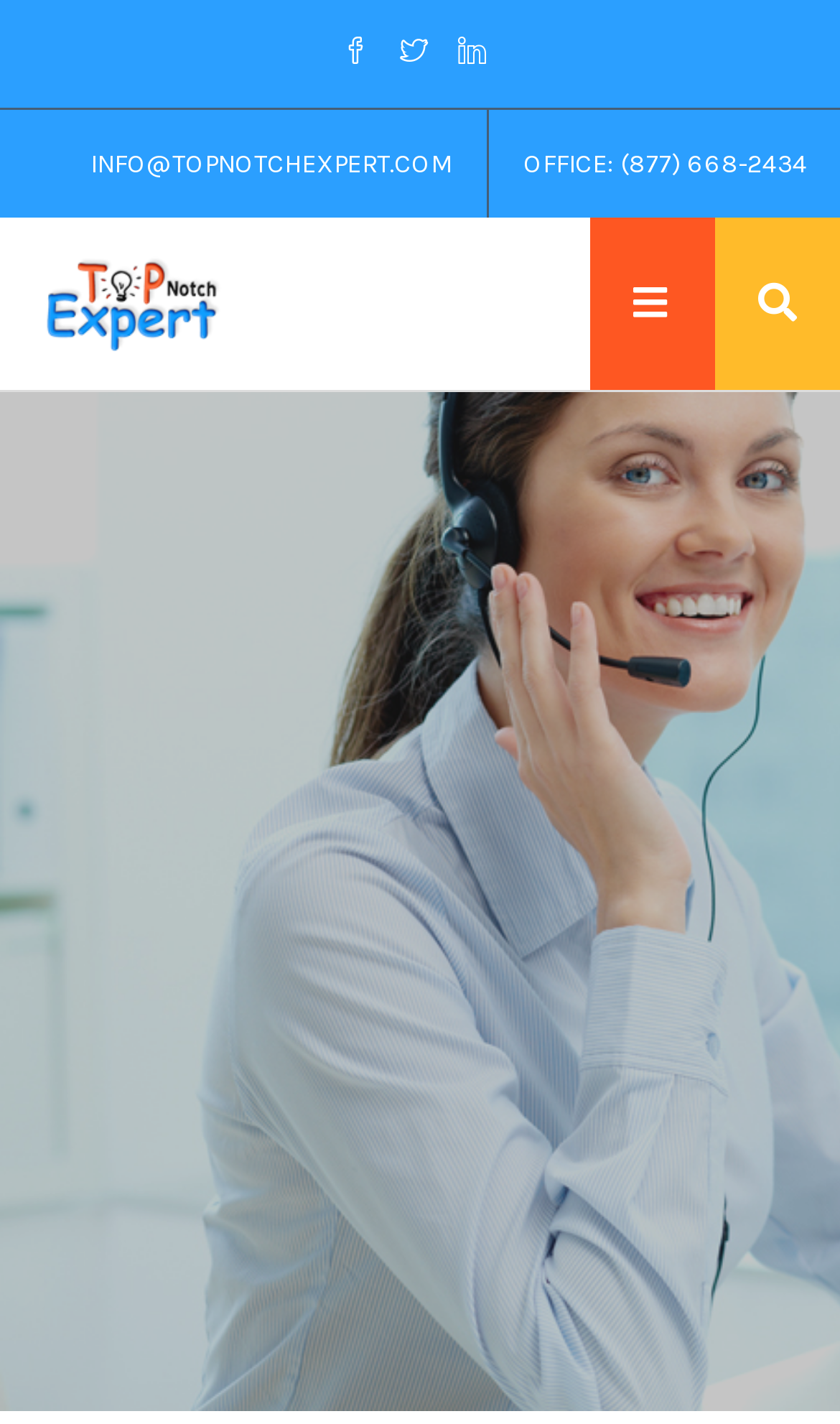How many social media links are there?
Using the details shown in the screenshot, provide a comprehensive answer to the question.

I found the social media links by looking at the top of the webpage, and I saw three links with icons '', '', and '' which are likely to be social media links.